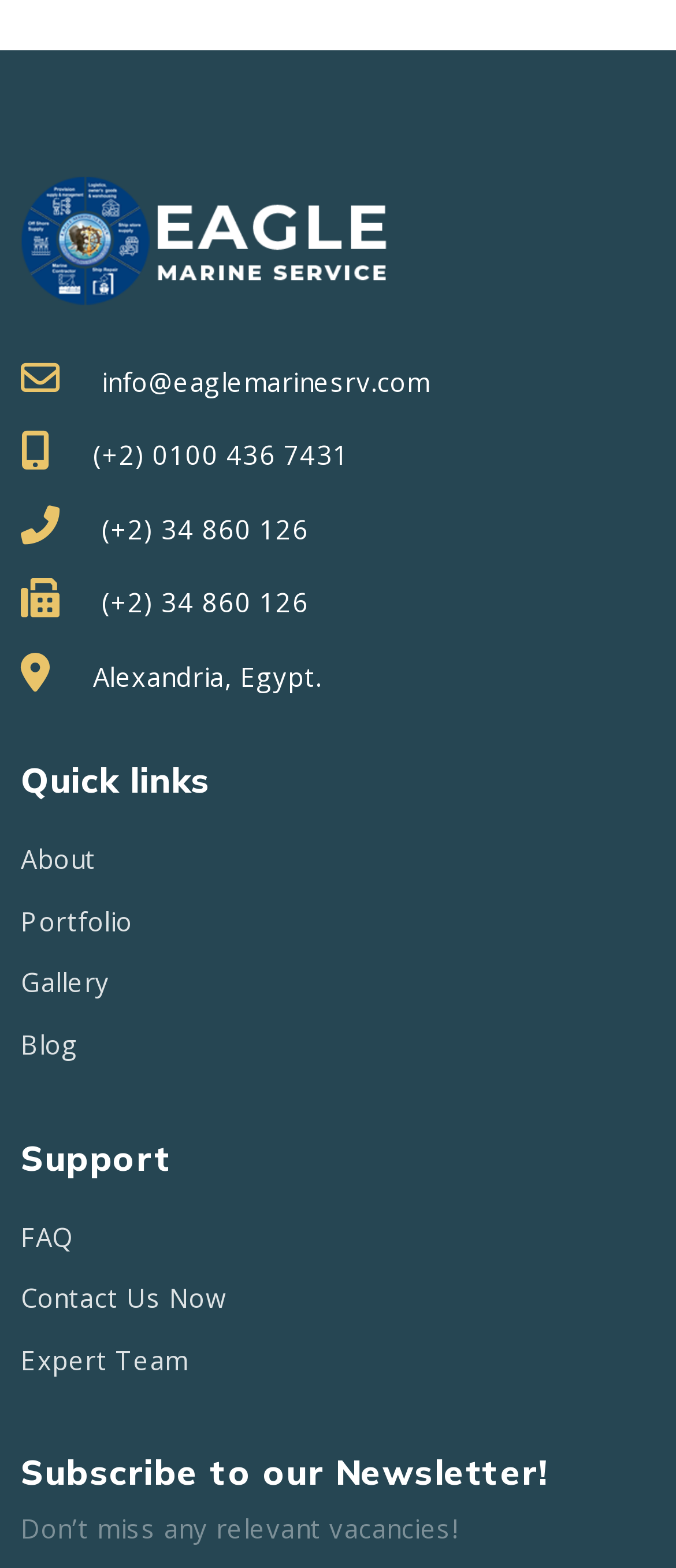How many support links are available?
Based on the image, answer the question with as much detail as possible.

I counted the number of links under the 'Support' heading and found that there are 3 links: 'FAQ', 'Contact Us Now', and 'Expert Team'.